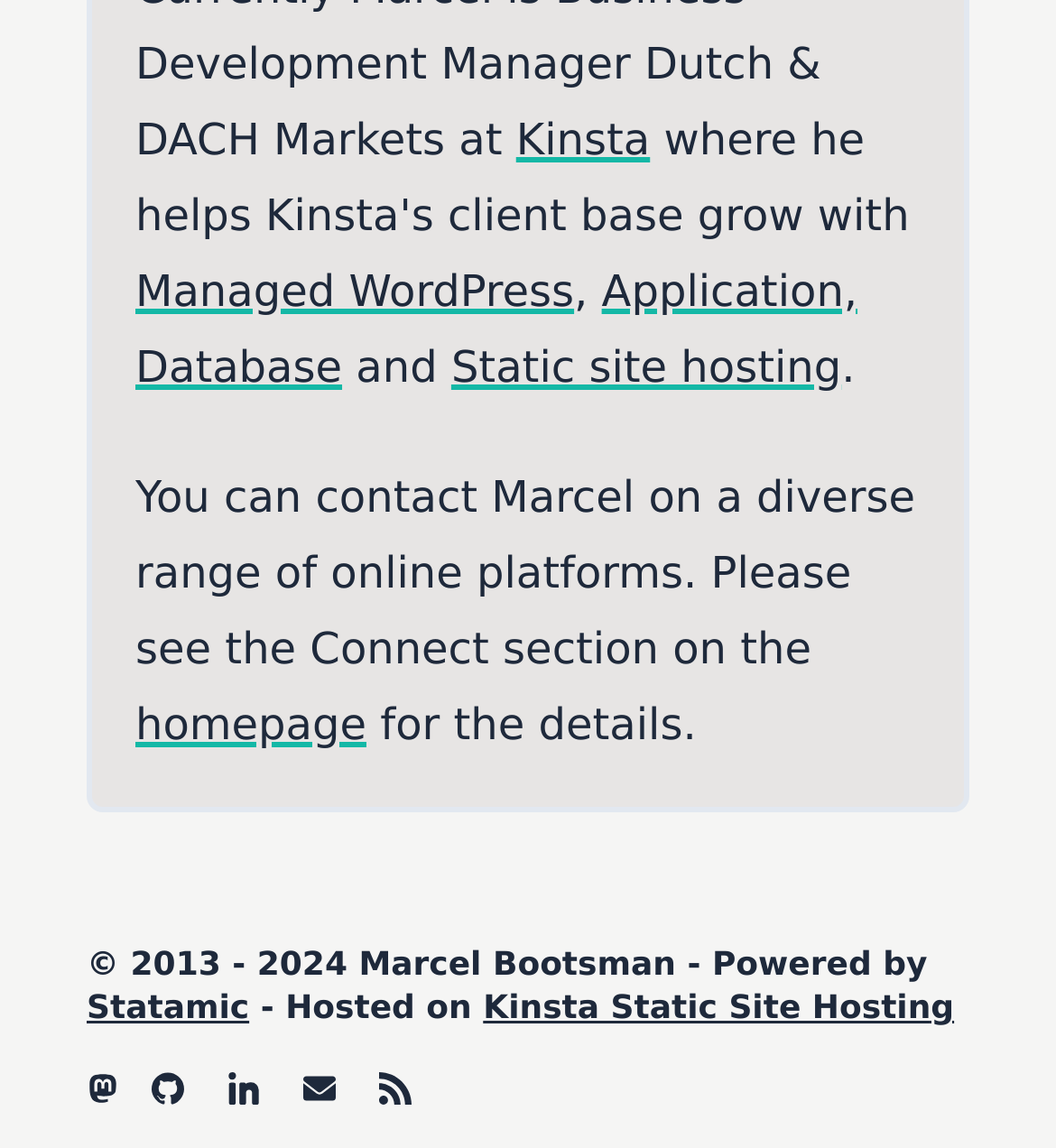What is the name of the platform powering this website?
Look at the image and respond with a one-word or short-phrase answer.

Statamic